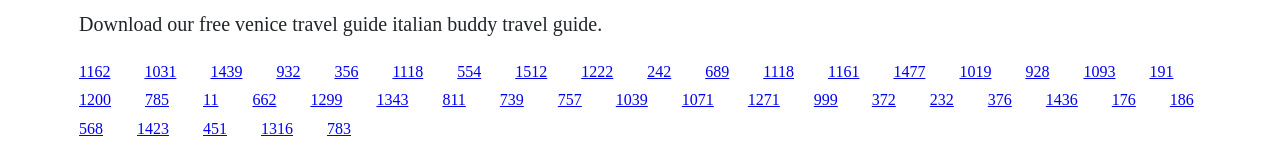Please find the bounding box coordinates of the clickable region needed to complete the following instruction: "click the link at the bottom left". The bounding box coordinates must consist of four float numbers between 0 and 1, i.e., [left, top, right, bottom].

[0.062, 0.791, 0.08, 0.903]